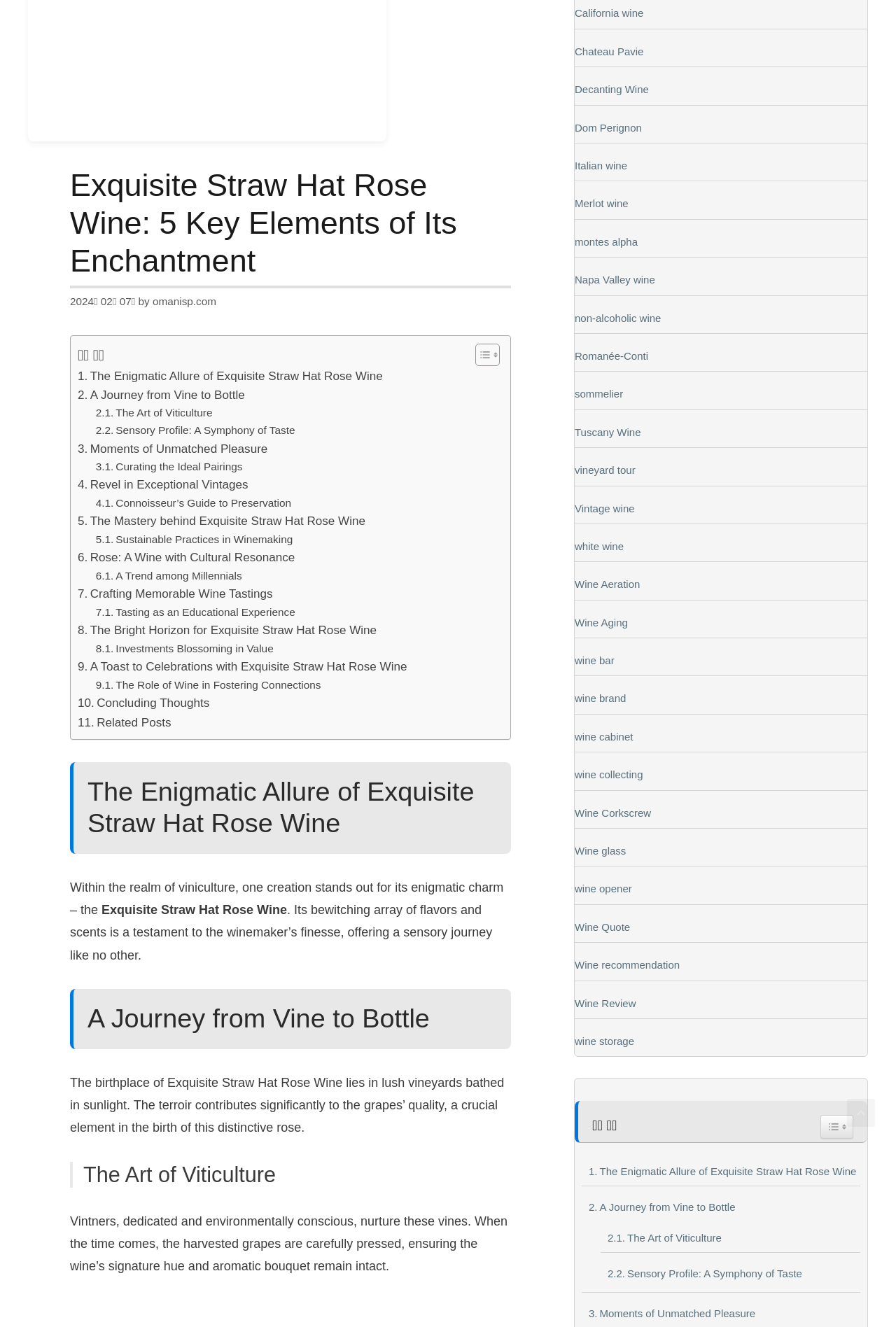Using the given description, provide the bounding box coordinates formatted as (top-left x, top-left y, bottom-right x, bottom-right y), with all values being floating point numbers between 0 and 1. Description: Elaine Stone

None